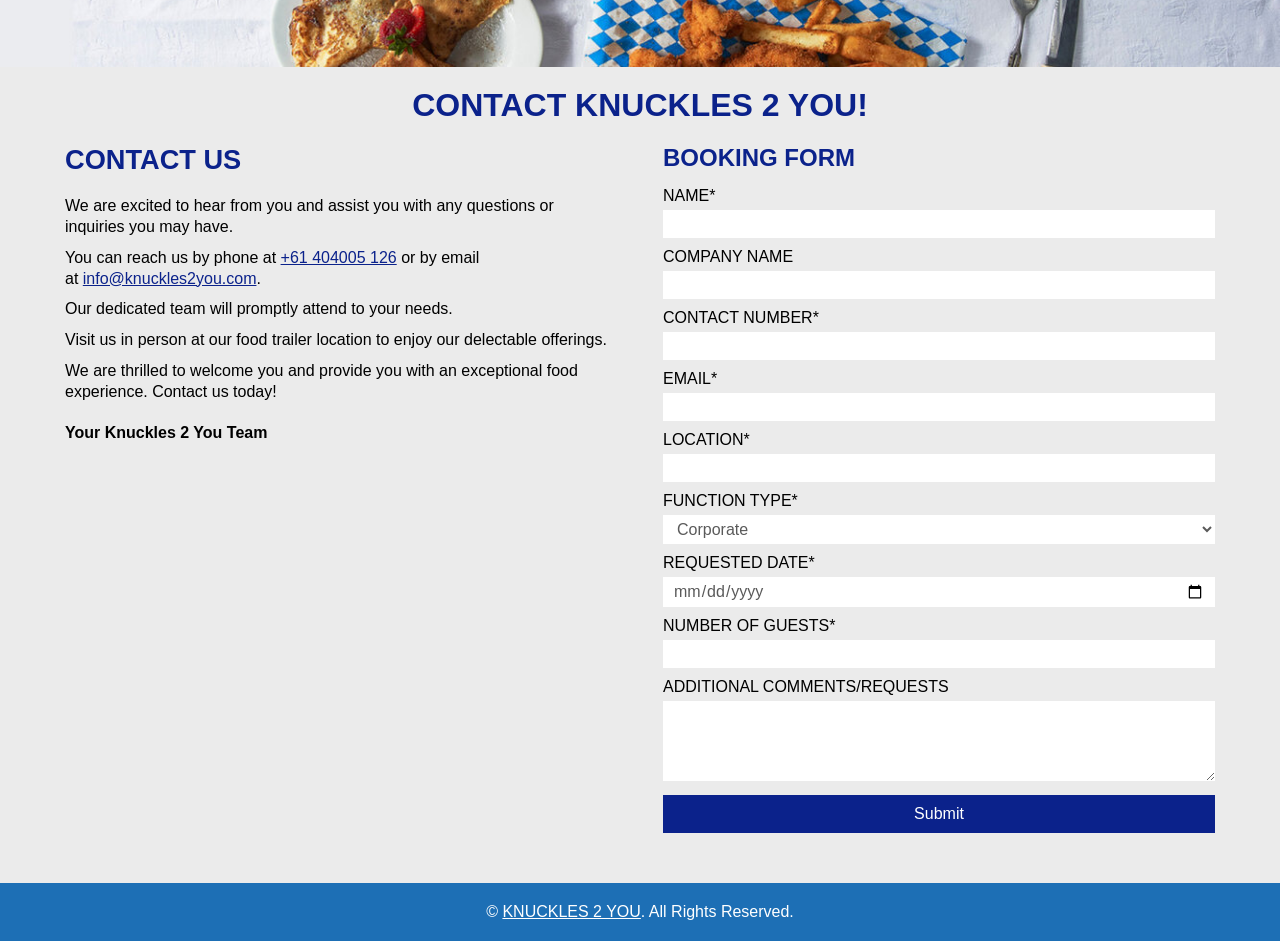Locate the bounding box of the UI element defined by this description: "name="tx_powermail_pi1[field][companyname]"". The coordinates should be given as four float numbers between 0 and 1, formatted as [left, top, right, bottom].

[0.518, 0.288, 0.949, 0.318]